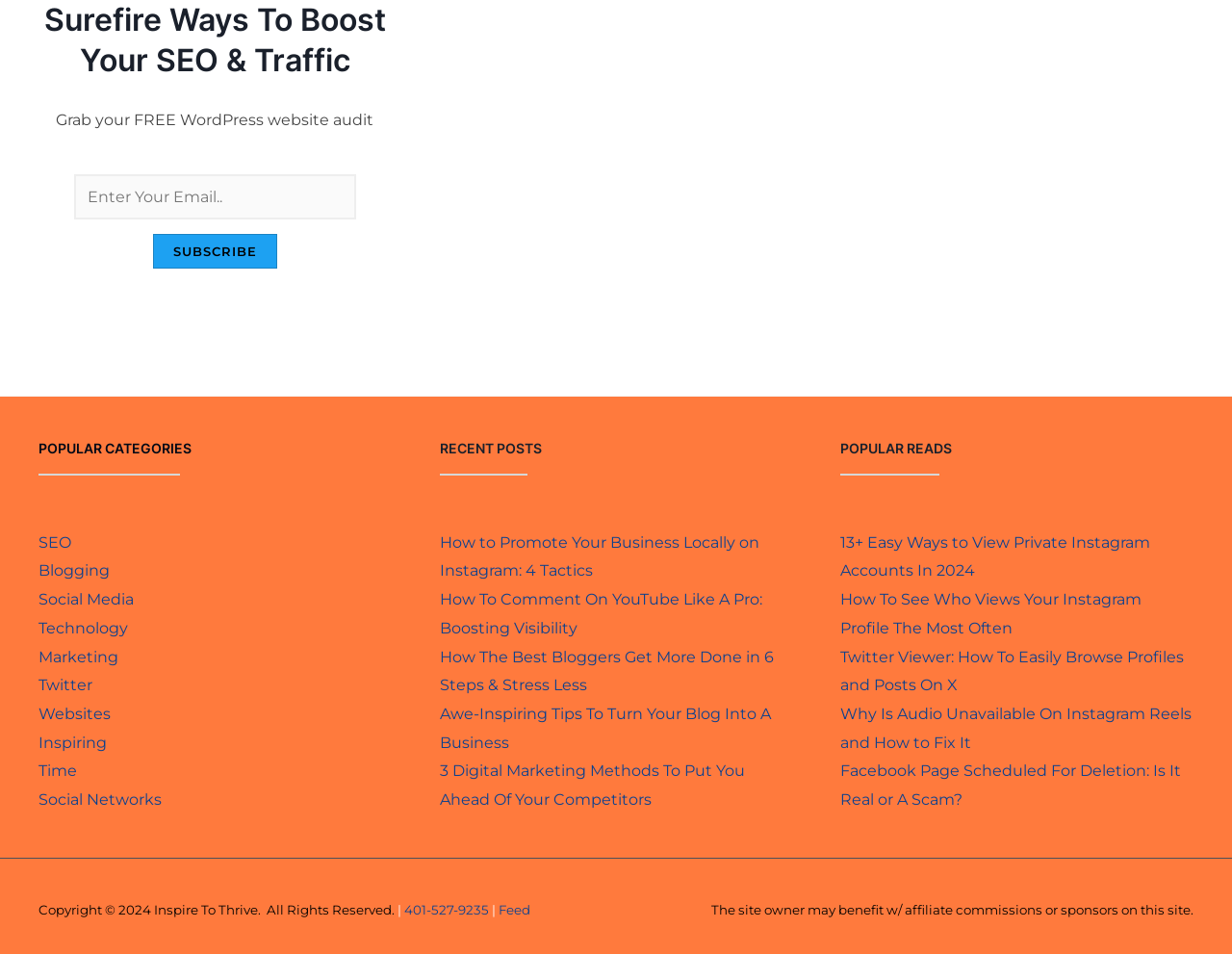Select the bounding box coordinates of the element I need to click to carry out the following instruction: "Subscribe to the newsletter".

[0.06, 0.183, 0.289, 0.23]